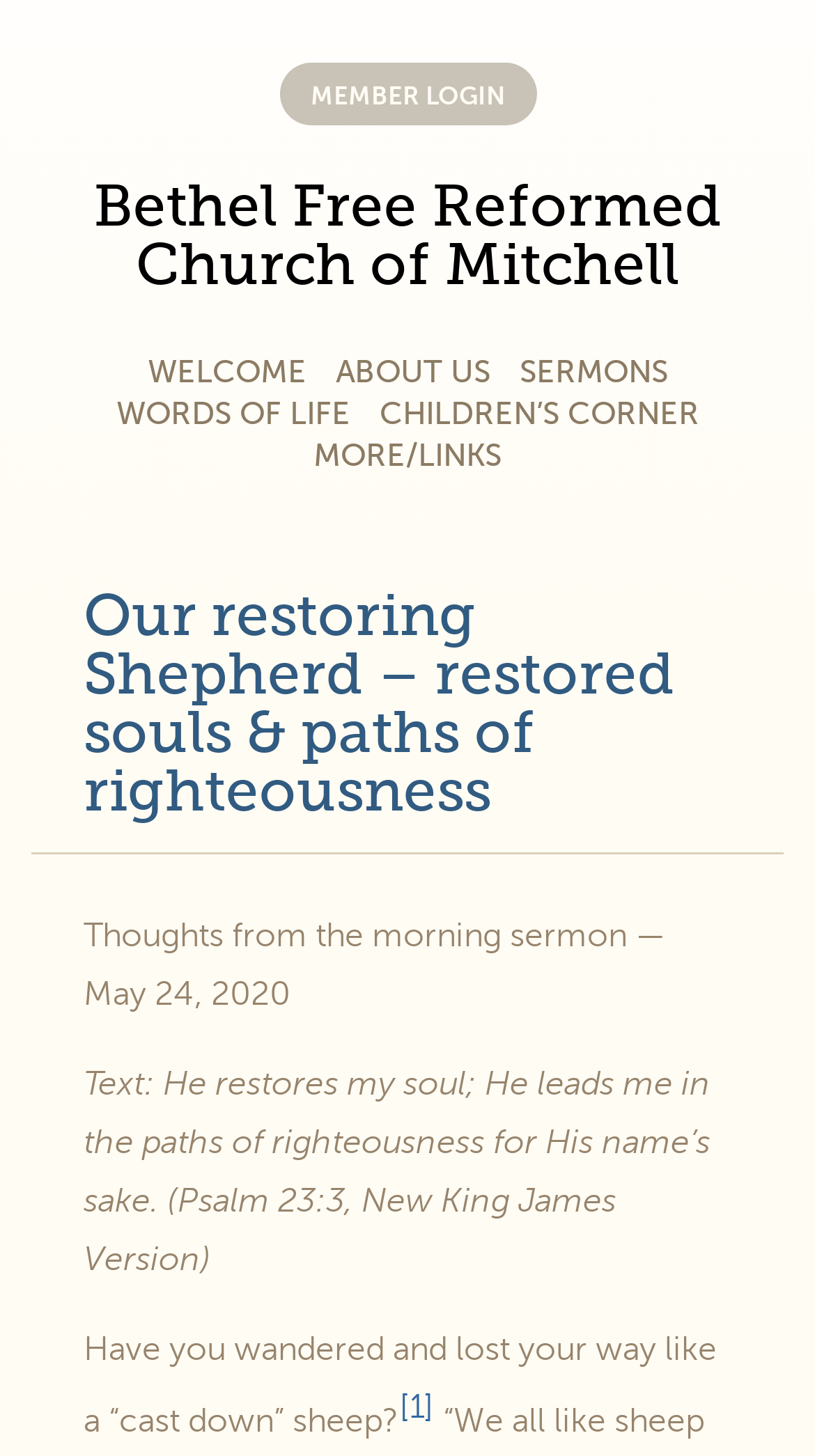How many links are in the top navigation bar?
Please provide a single word or phrase as your answer based on the image.

5